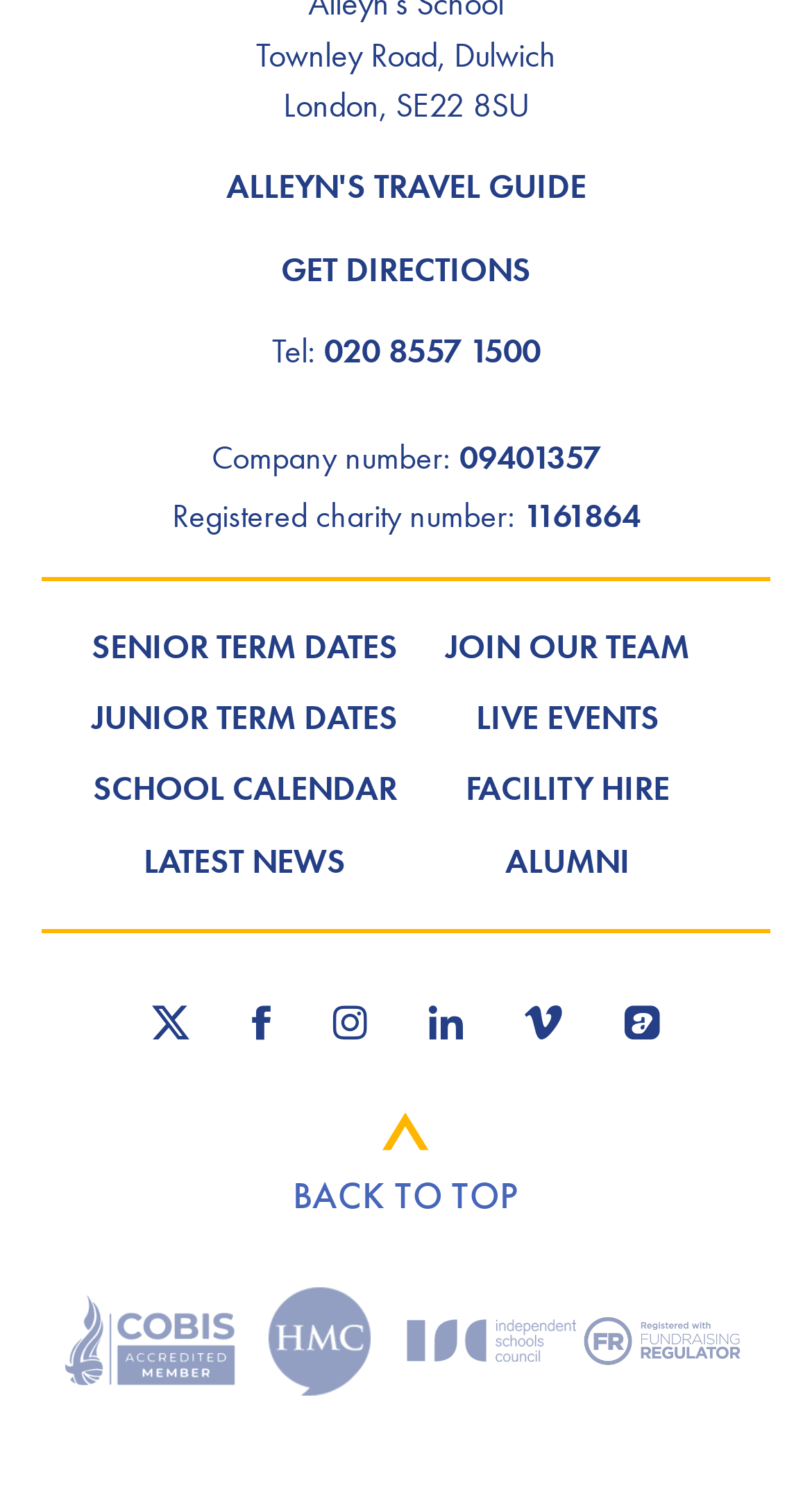Answer the question below with a single word or a brief phrase: 
What is the purpose of the 'BACK TO TOP' button?

To scroll back to the top of the page